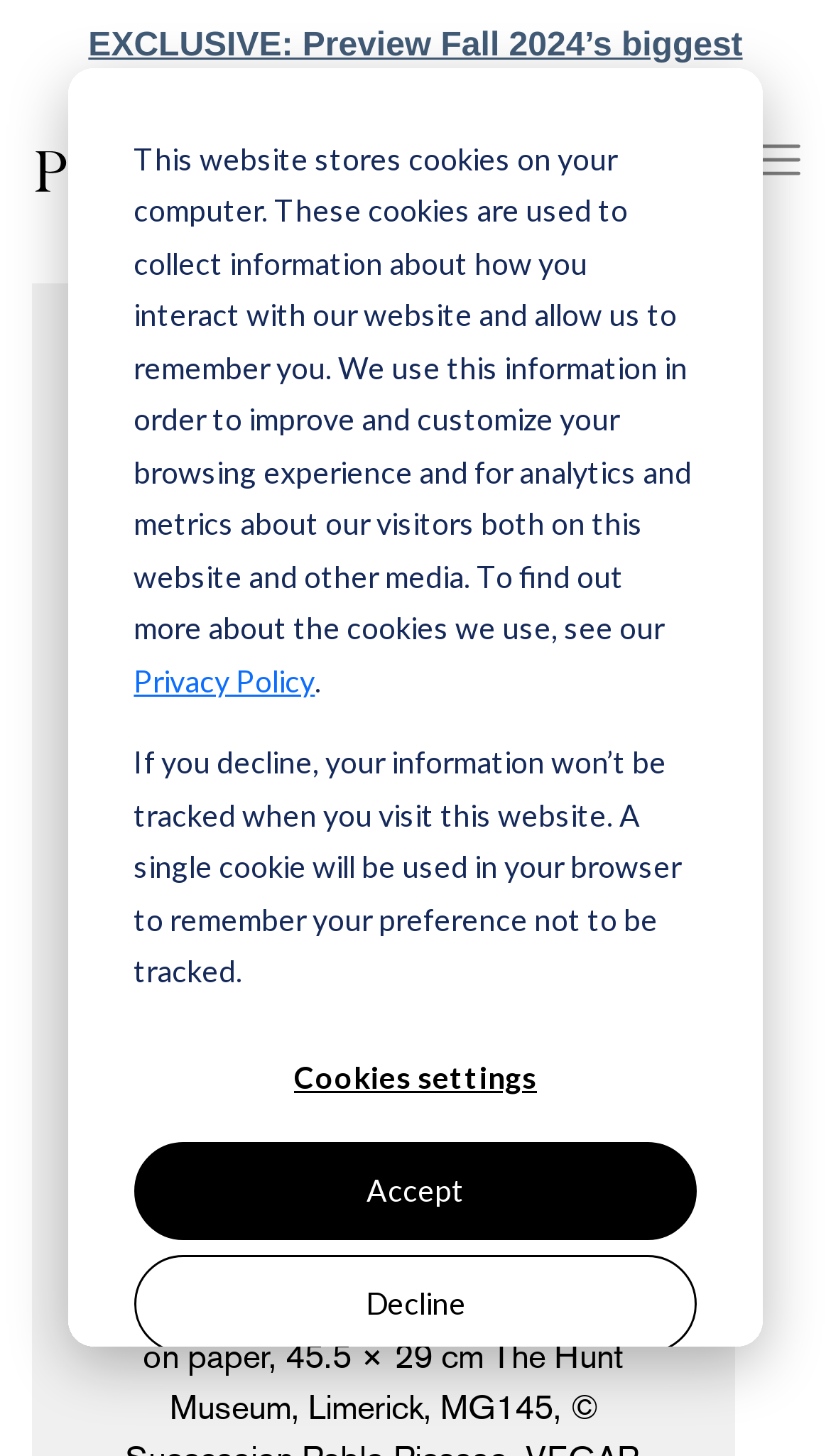Provide a one-word or short-phrase response to the question:
What is the type of element that contains the text 'This website stores cookies on your computer.'?

Generic